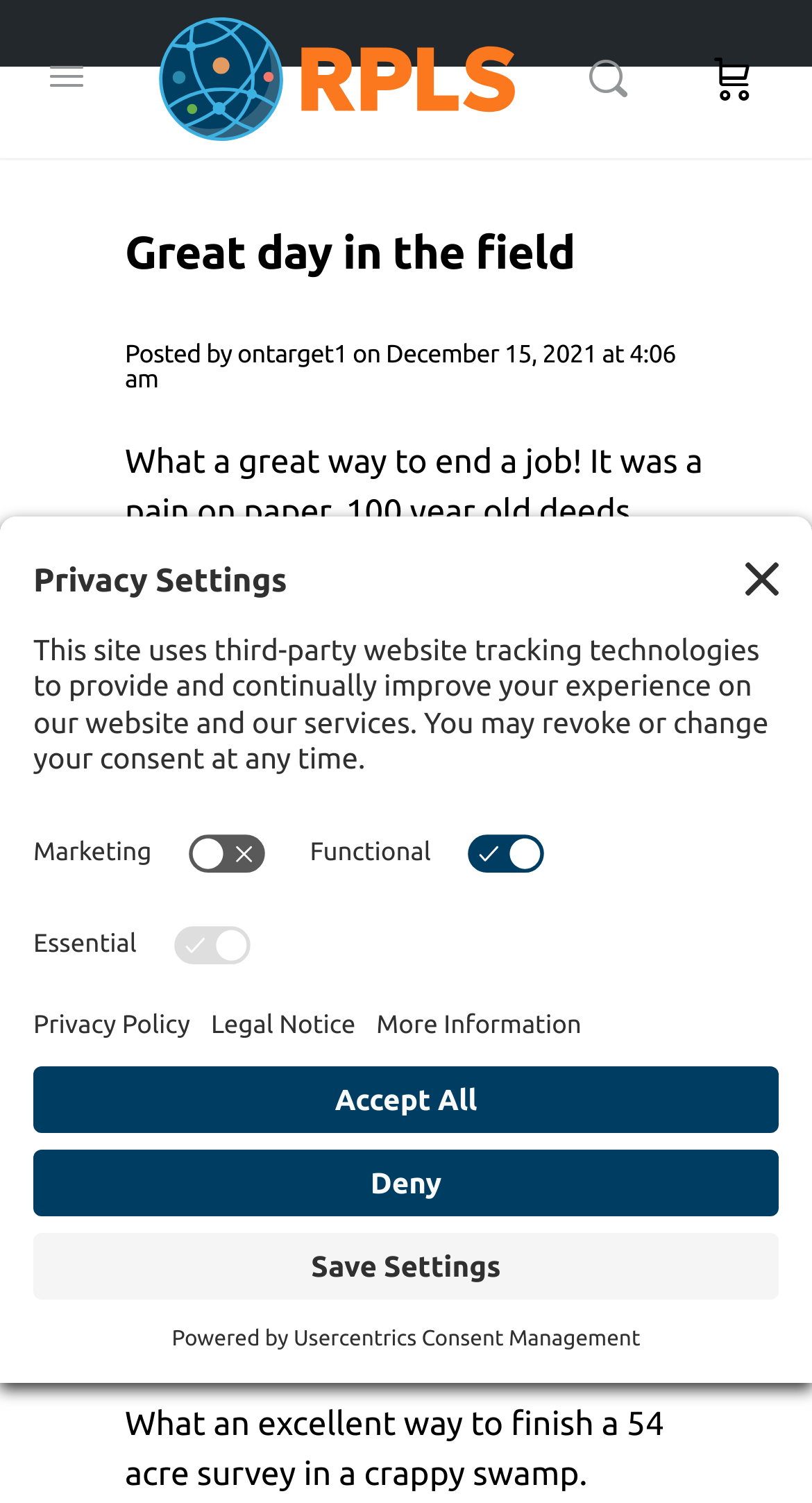Please find the bounding box coordinates of the section that needs to be clicked to achieve this instruction: "View the cart".

[0.869, 0.036, 0.936, 0.069]